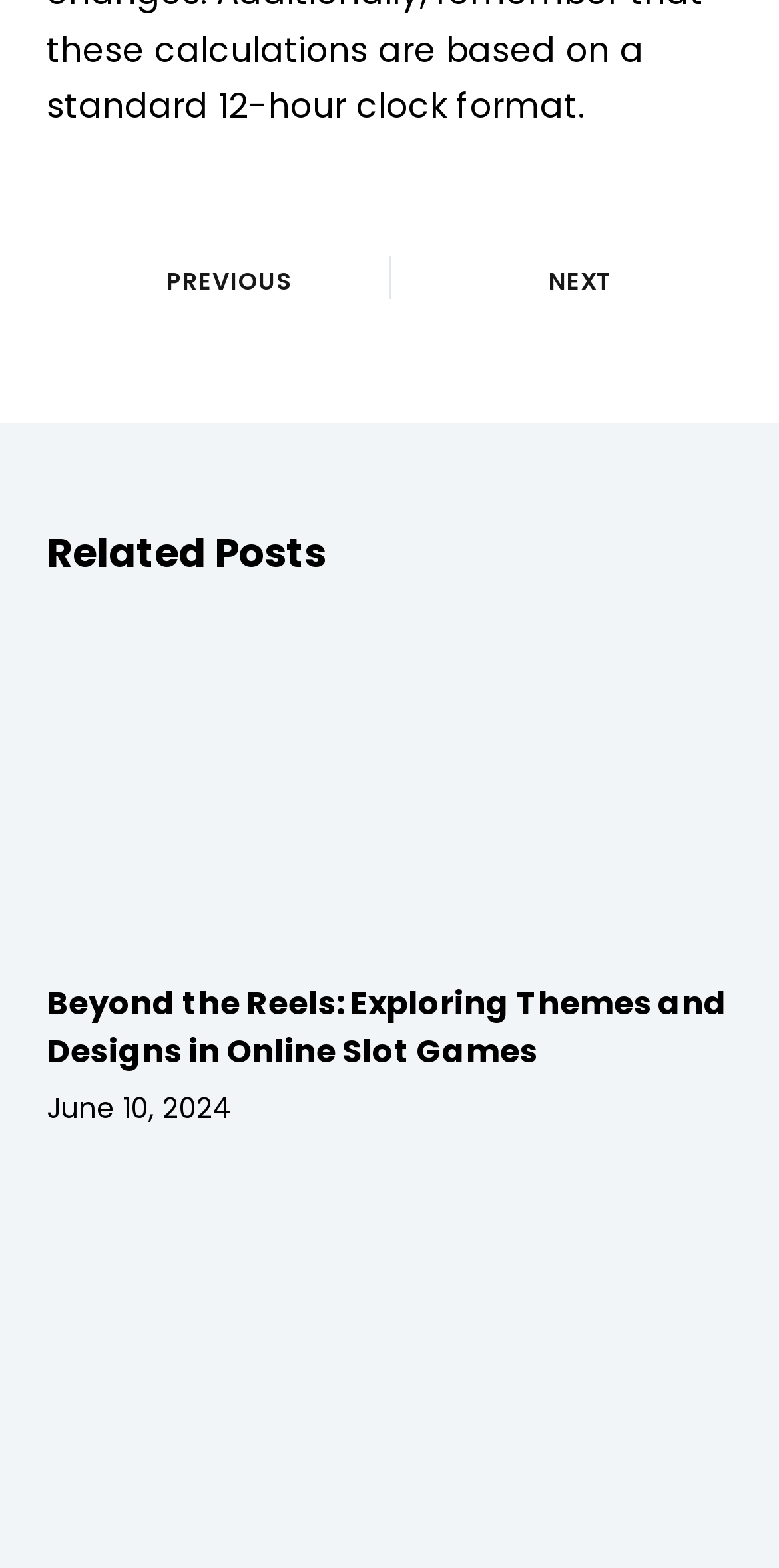Given the description NEXT, predict the bounding box coordinates of the UI element. Ensure the coordinates are in the format (top-left x, top-left y, bottom-right x, bottom-right y) and all values are between 0 and 1.

[0.535, 0.148, 0.94, 0.206]